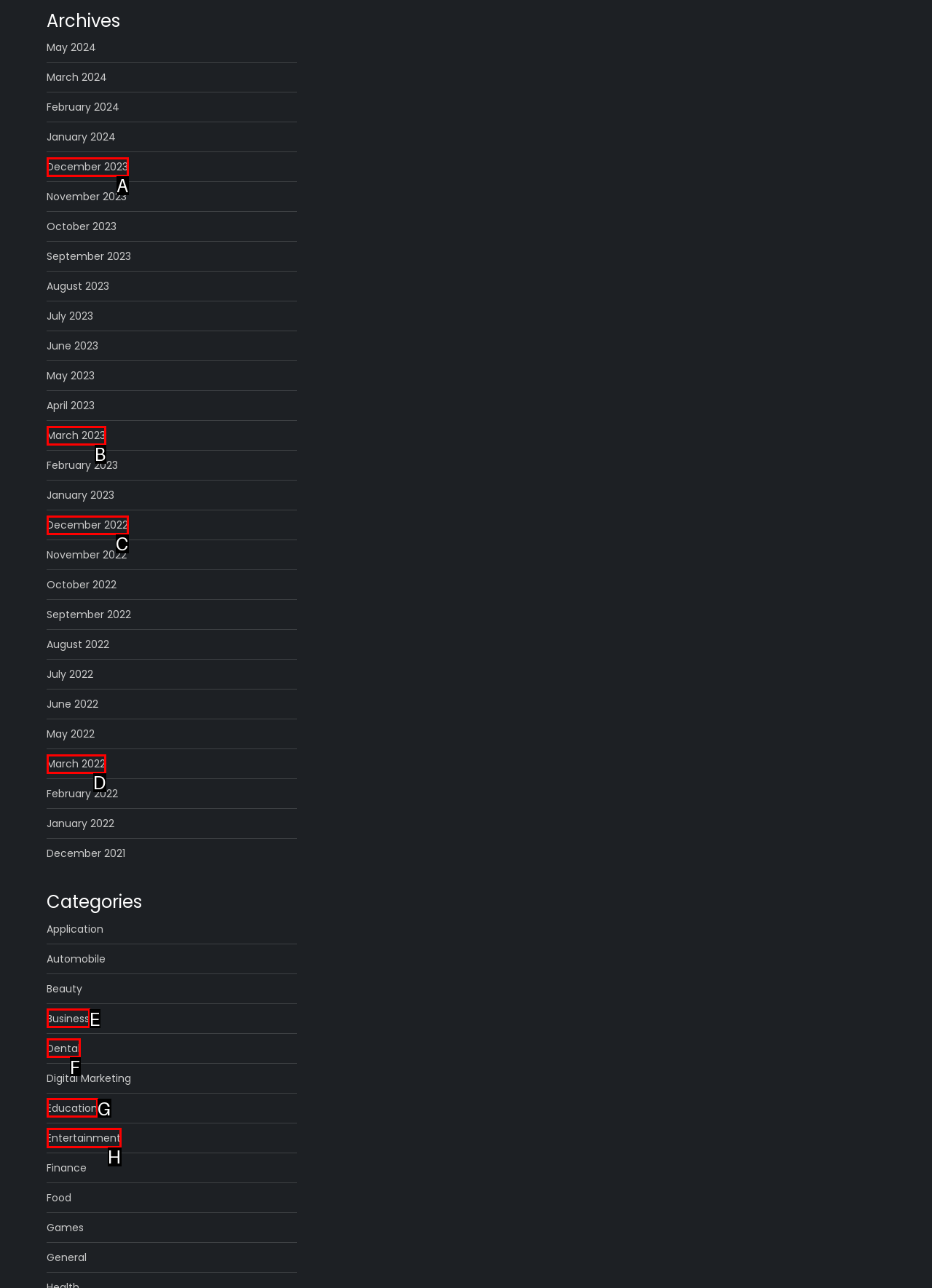Determine the letter of the UI element that you need to click to perform the task: explore categories for Entertainment.
Provide your answer with the appropriate option's letter.

H